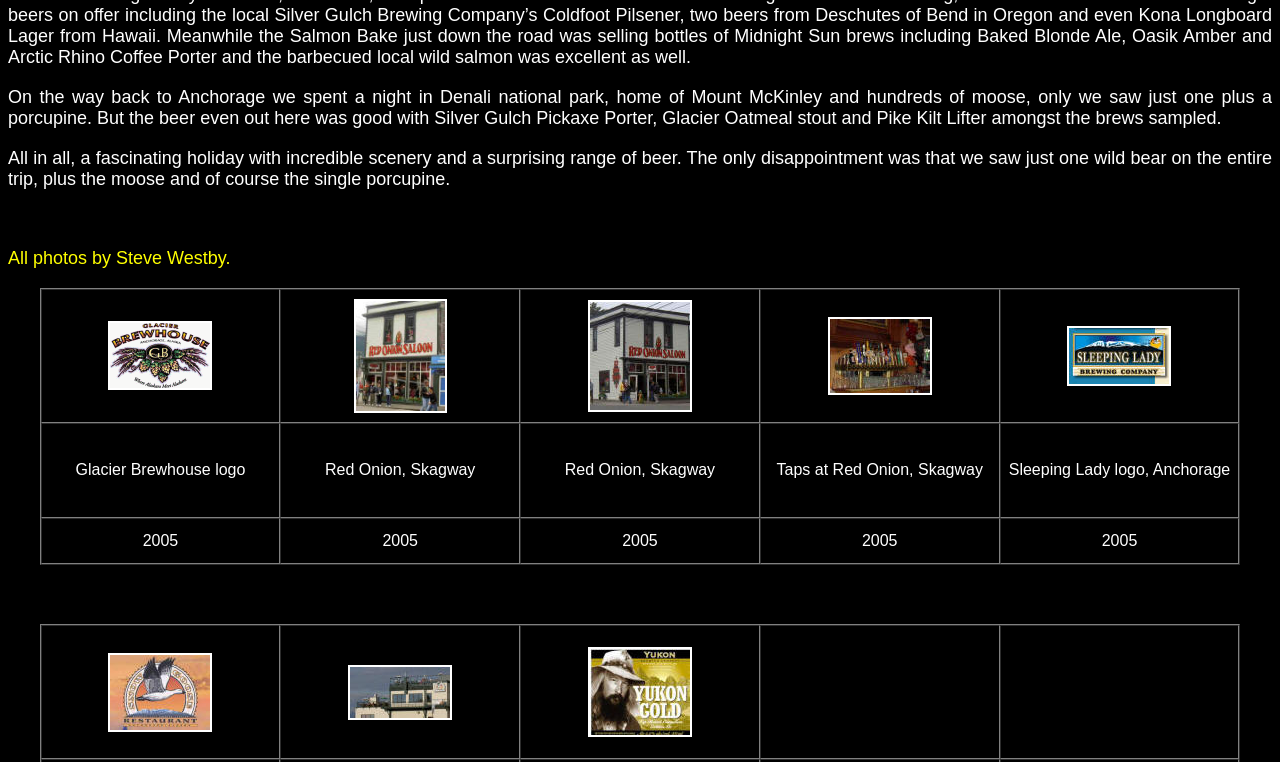Identify the bounding box coordinates of the part that should be clicked to carry out this instruction: "View the Yukon Gold logo, Whitehorse, Canada".

[0.459, 0.849, 0.541, 0.967]